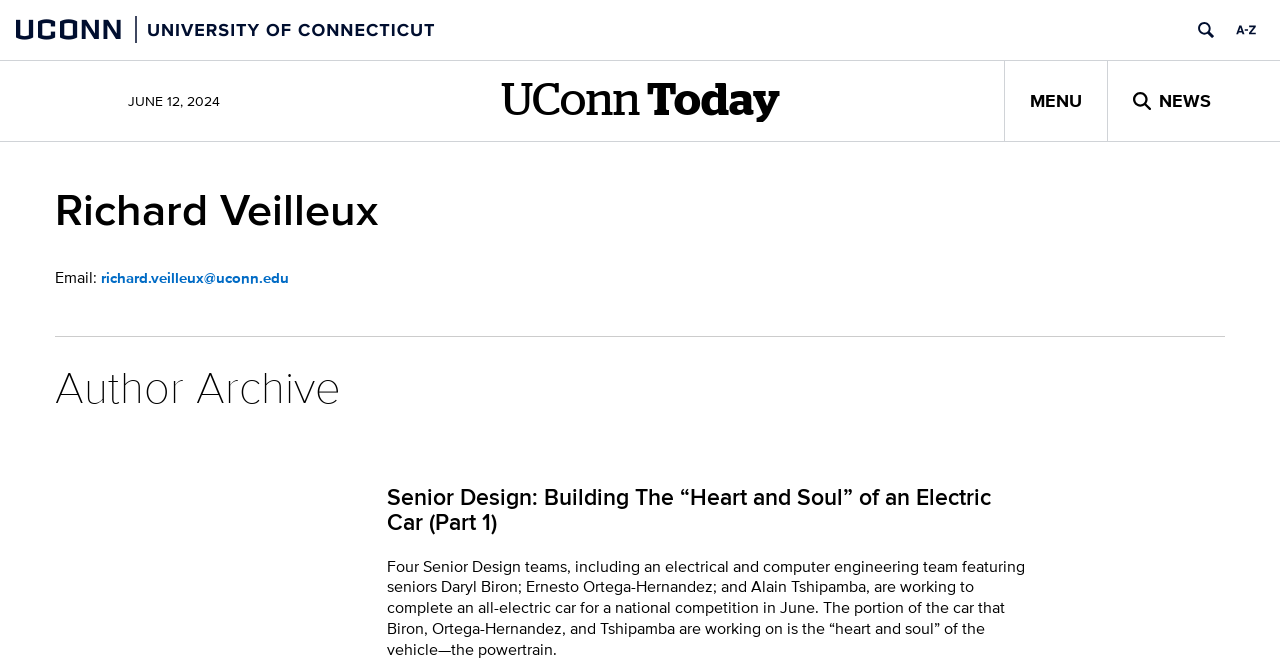Please pinpoint the bounding box coordinates for the region I should click to adhere to this instruction: "Click the UNIVERSITY OF CONNECTICUT link".

[0.012, 0.03, 0.34, 0.056]